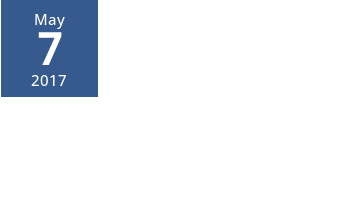Consider the image and give a detailed and elaborate answer to the question: 
What is the purpose of the calendar design?

The clean design of the calendar enhances readability, making it suitable for various applications, such as blog posts, articles, or special announcements, as mentioned in the caption.